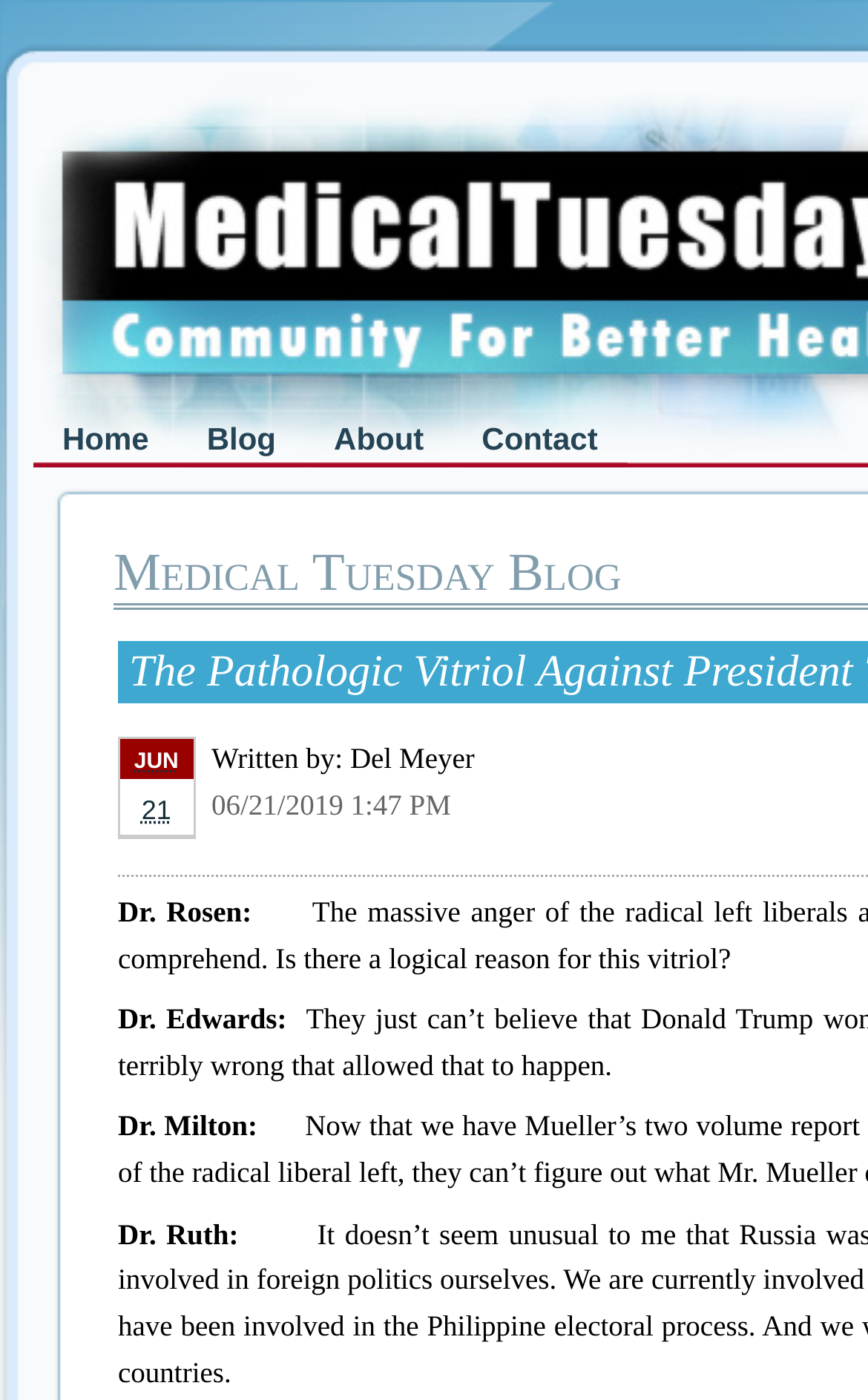What is the date of the latest post?
Please provide a single word or phrase as your answer based on the screenshot.

06/21/2019 1:47 PM